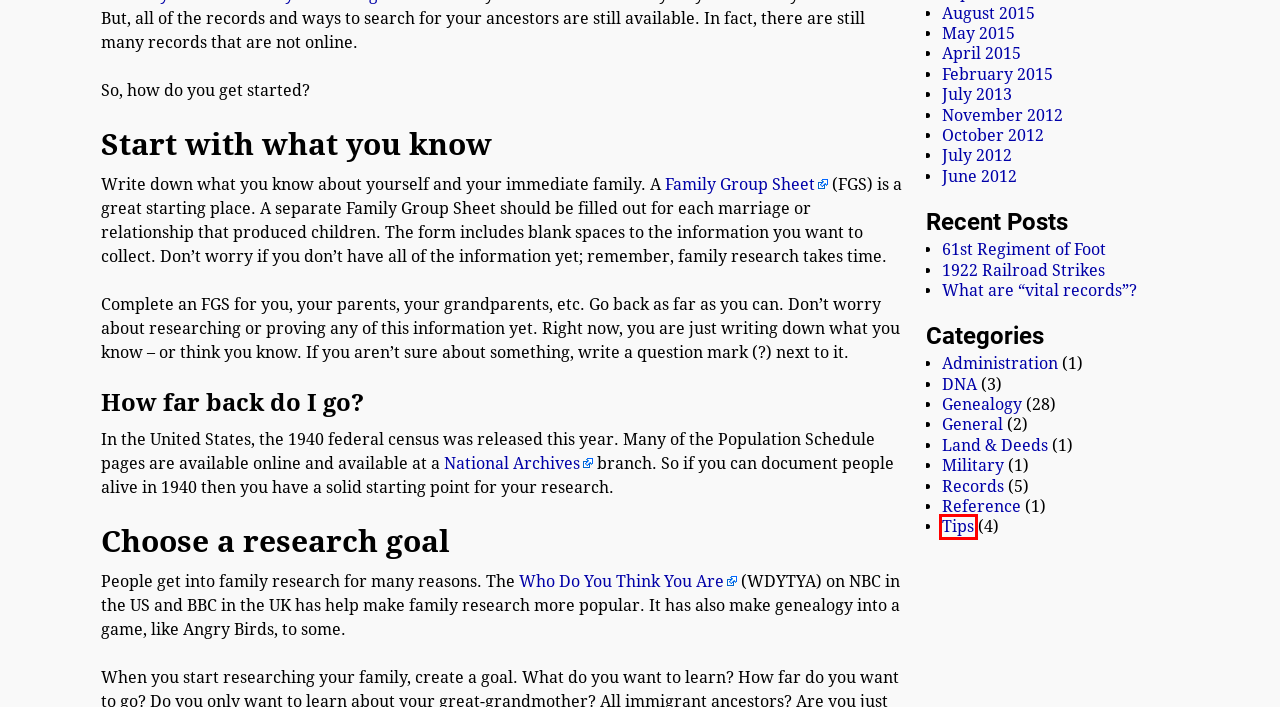You have a screenshot of a webpage with a red rectangle bounding box around a UI element. Choose the best description that matches the new page after clicking the element within the bounding box. The candidate descriptions are:
A. 61st Regiment of Foot - chanur.com
B. July 2013 - chanur.com
C. DNA Archives - chanur.com
D. April 2015 - chanur.com
E. Tips Archives - chanur.com
F. What are "vital records"? - chanur.com
G. November 2012 - chanur.com
H. Administration Archives - chanur.com

E